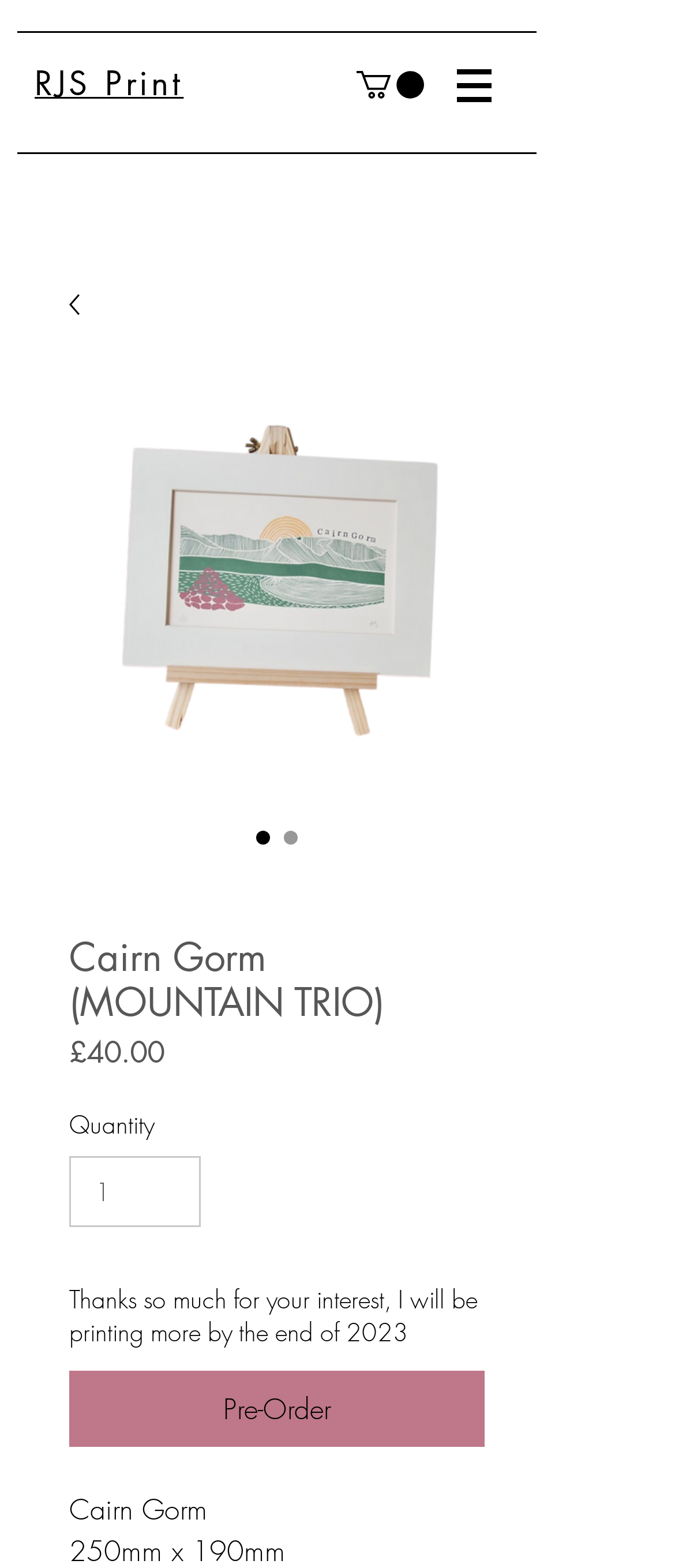Using the provided element description, identify the bounding box coordinates as (top-left x, top-left y, bottom-right x, bottom-right y). Ensure all values are between 0 and 1. Description: input value="1" aria-label="Quantity" value="1"

[0.103, 0.737, 0.298, 0.782]